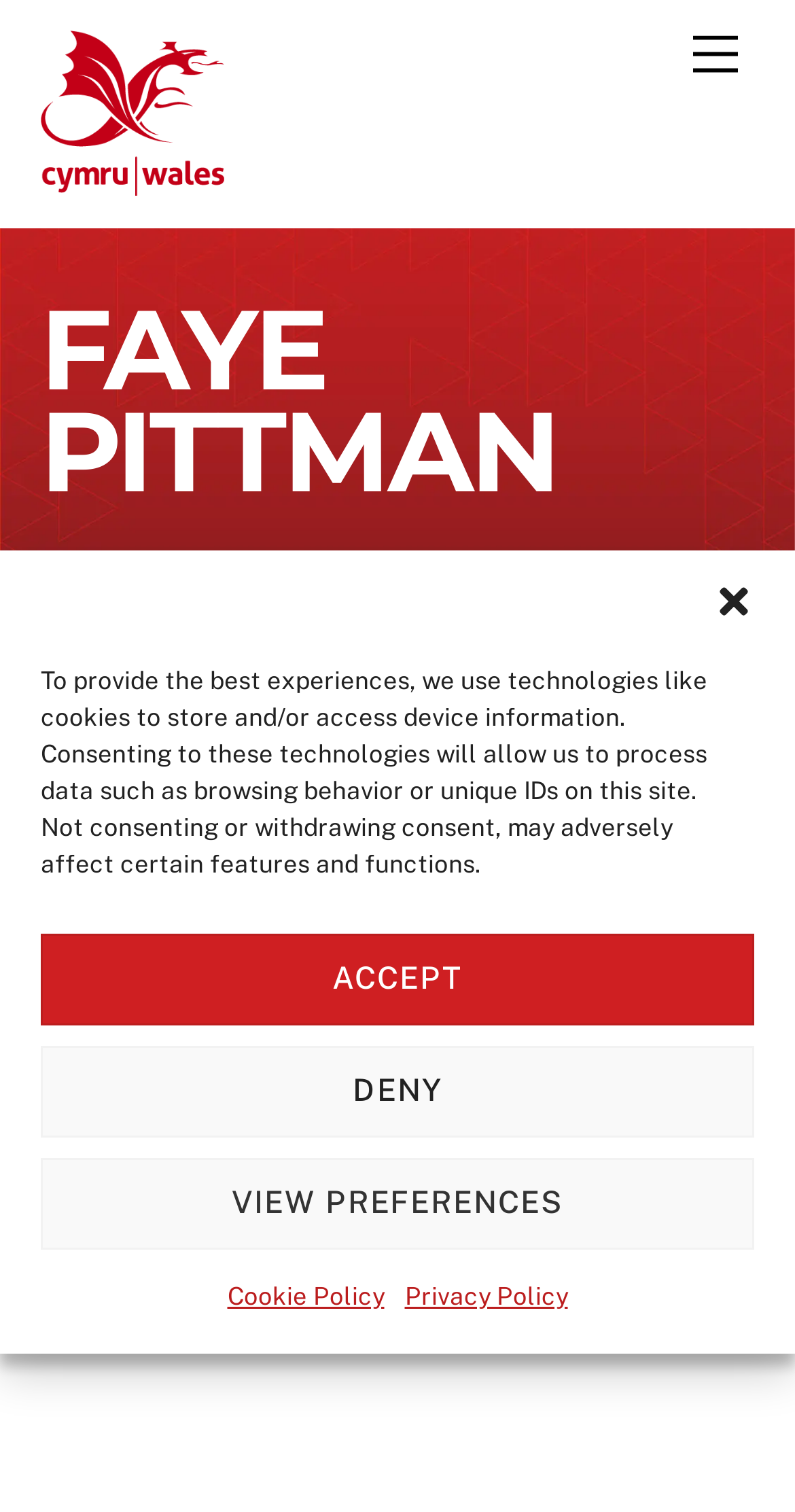Identify the bounding box coordinates of the region that needs to be clicked to carry out this instruction: "Click the Cookie Policy link". Provide these coordinates as four float numbers ranging from 0 to 1, i.e., [left, top, right, bottom].

[0.286, 0.839, 0.483, 0.875]